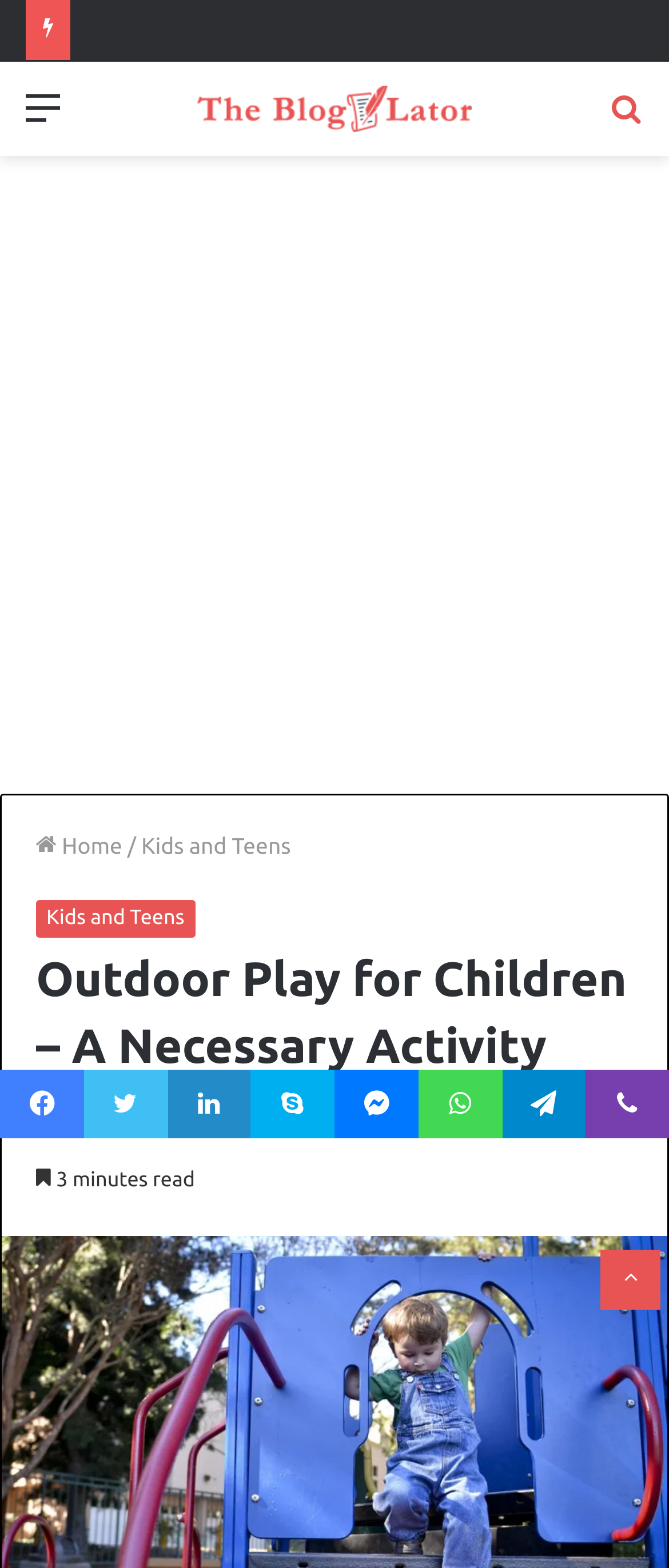Find the bounding box coordinates of the clickable region needed to perform the following instruction: "Share on Facebook". The coordinates should be provided as four float numbers between 0 and 1, i.e., [left, top, right, bottom].

[0.0, 0.682, 0.125, 0.726]